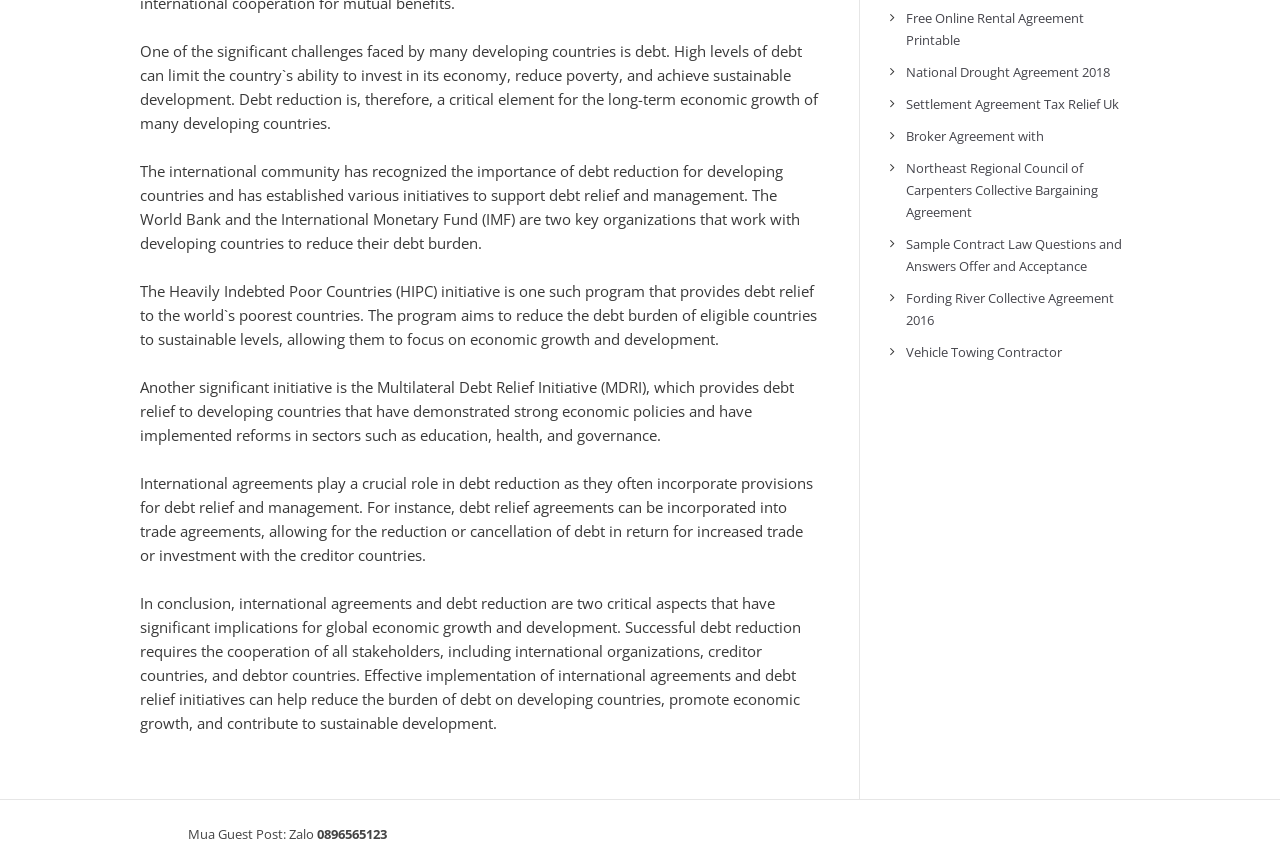Identify the bounding box for the UI element that is described as follows: "Free Online Rental Agreement Printable".

[0.708, 0.01, 0.847, 0.056]